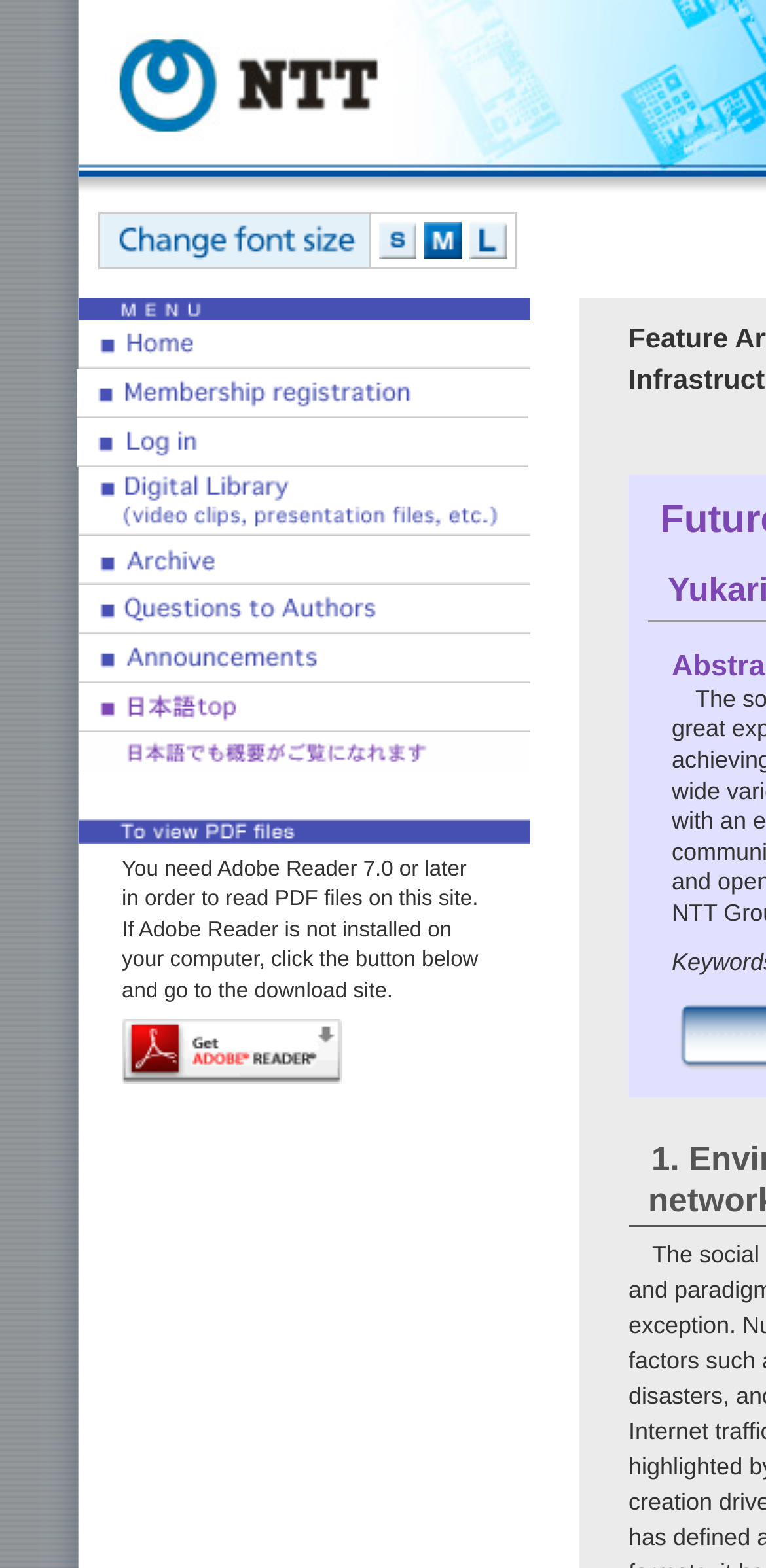Please find the bounding box for the UI element described by: "alt="Japanese page top" name="menu07"".

[0.103, 0.453, 0.692, 0.471]